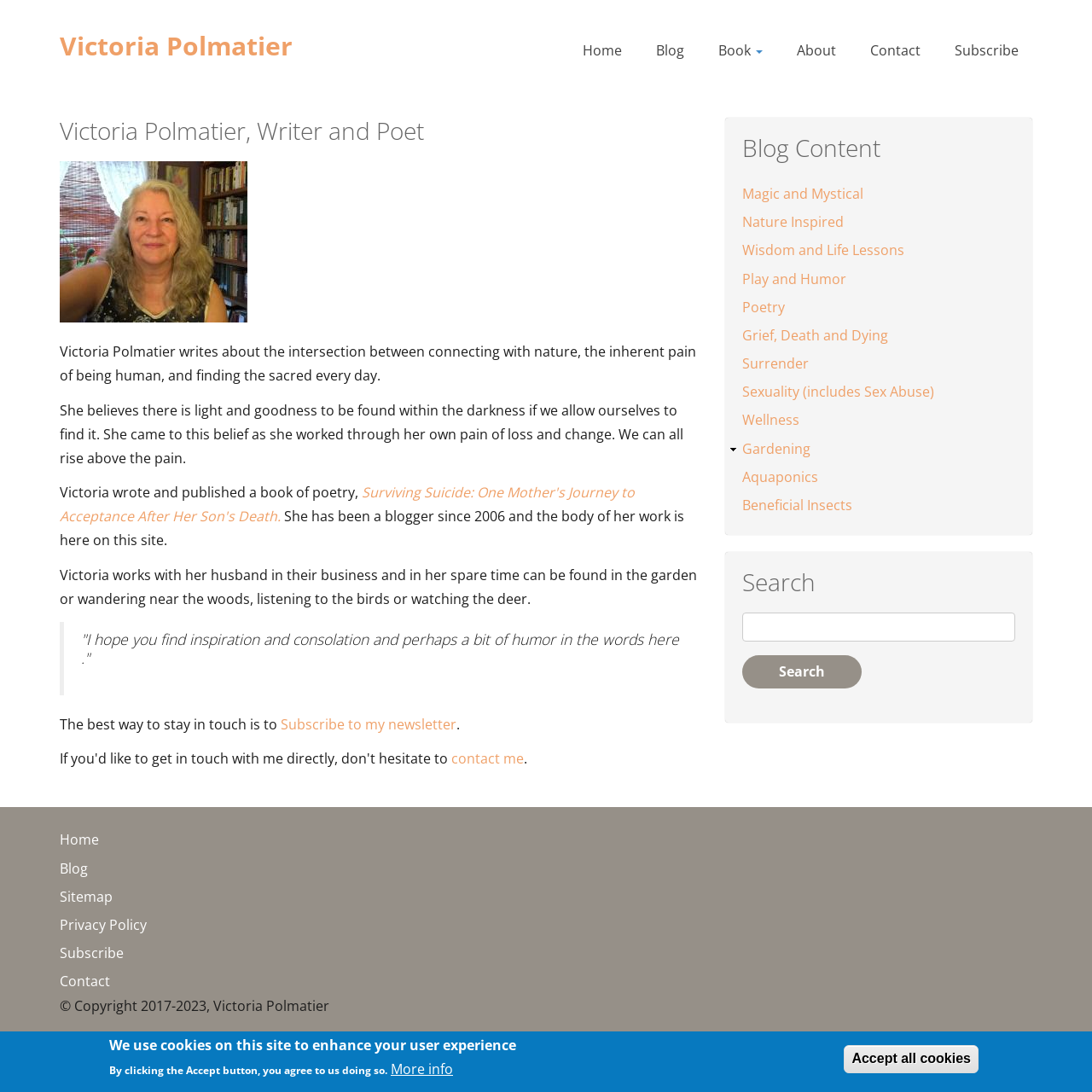Specify the bounding box coordinates of the area to click in order to execute this command: 'Contact Victoria Polmatier'. The coordinates should consist of four float numbers ranging from 0 to 1, and should be formatted as [left, top, right, bottom].

[0.413, 0.686, 0.48, 0.703]